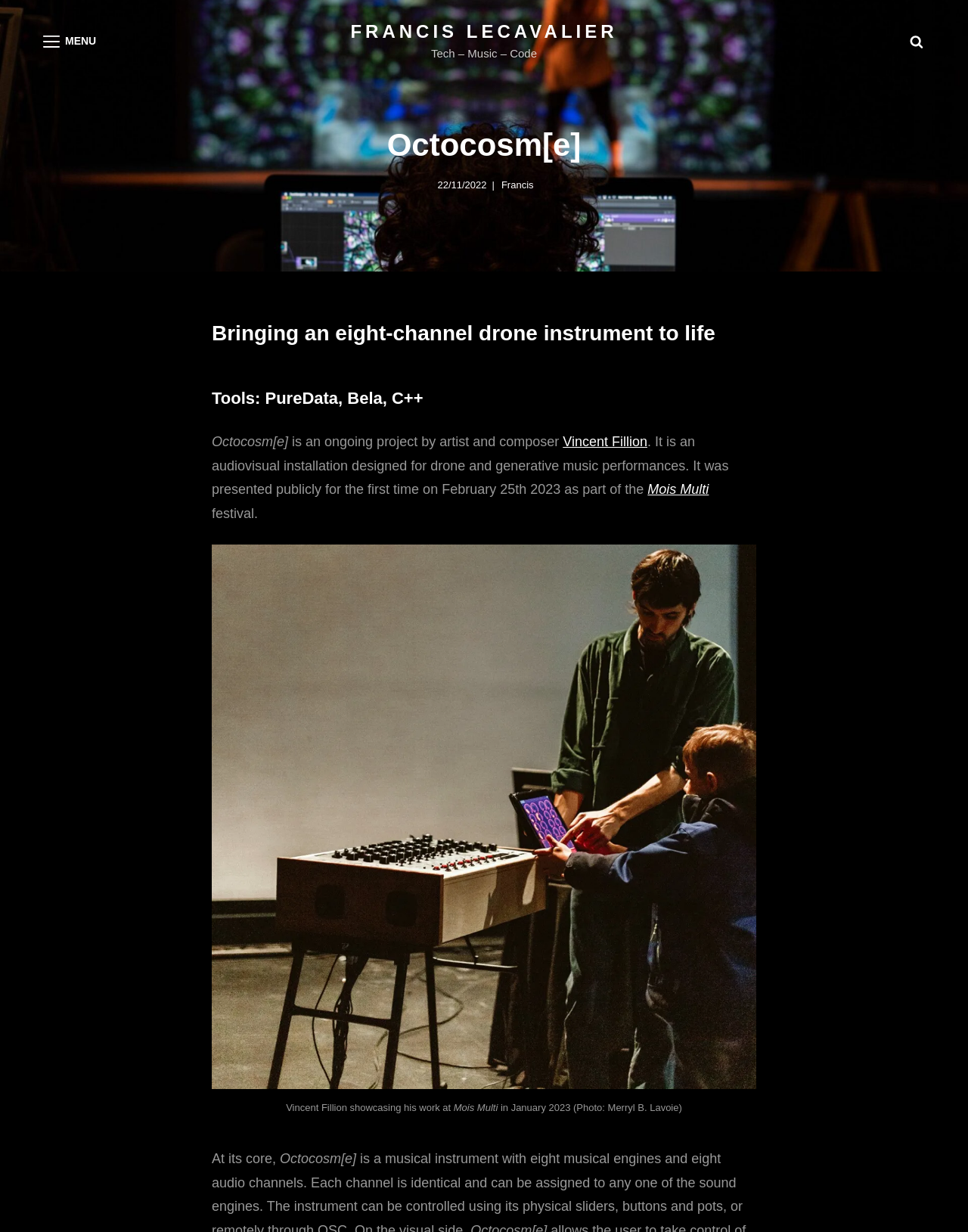Analyze the image and deliver a detailed answer to the question: What is the name of the project?

The name of the project can be found in the heading element 'Octocosm[e]' which is located at the top of the webpage, and also mentioned in the StaticText element 'Octocosm[e]' and 'Octocosm[e] is an ongoing project by artist and composer'.